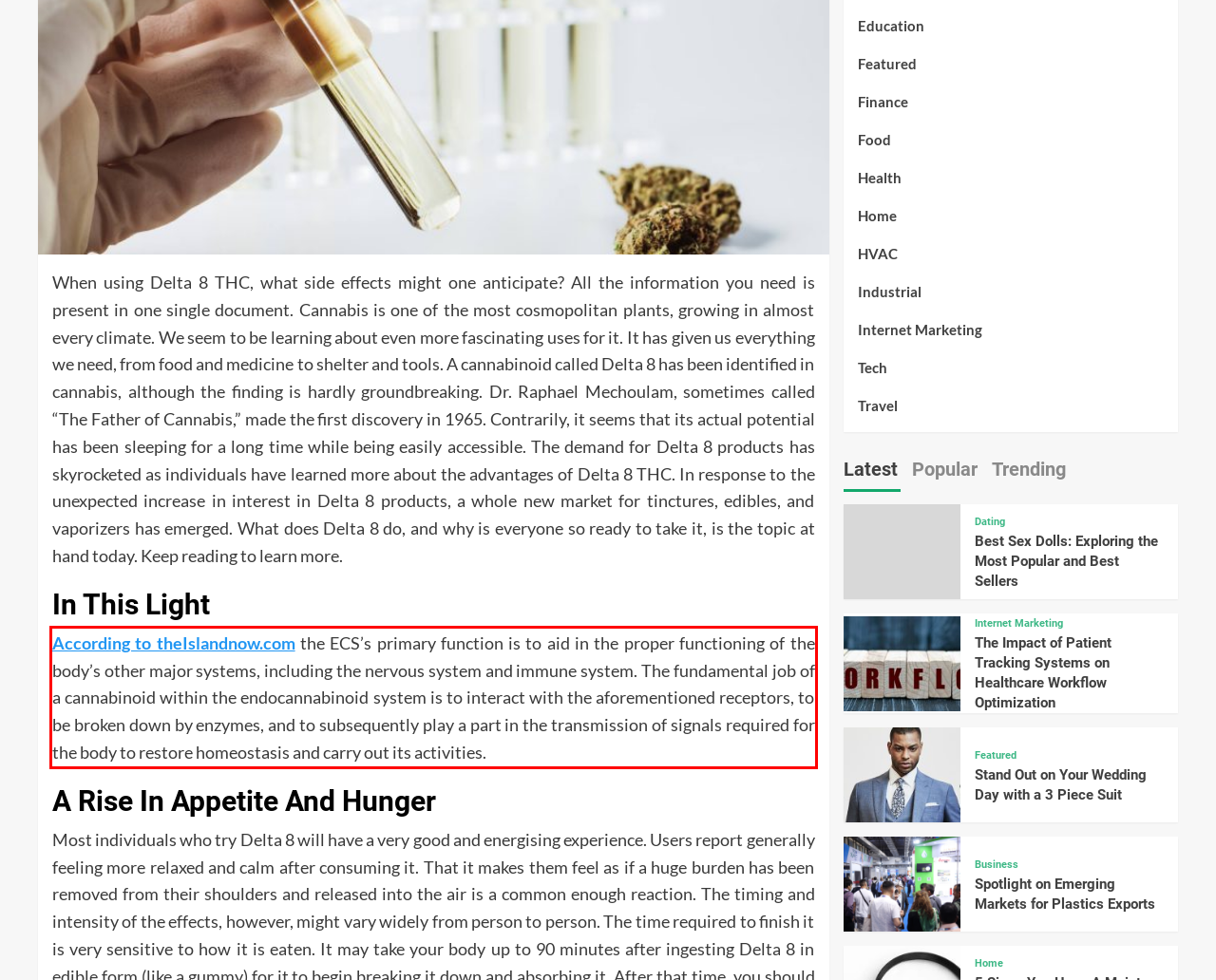Please examine the webpage screenshot and extract the text within the red bounding box using OCR.

According to theIslandnow.com the ECS’s primary function is to aid in the proper functioning of the body’s other major systems, including the nervous system and immune system. The fundamental job of a cannabinoid within the endocannabinoid system is to interact with the aforementioned receptors, to be broken down by enzymes, and to subsequently play a part in the transmission of signals required for the body to restore homeostasis and carry out its activities.